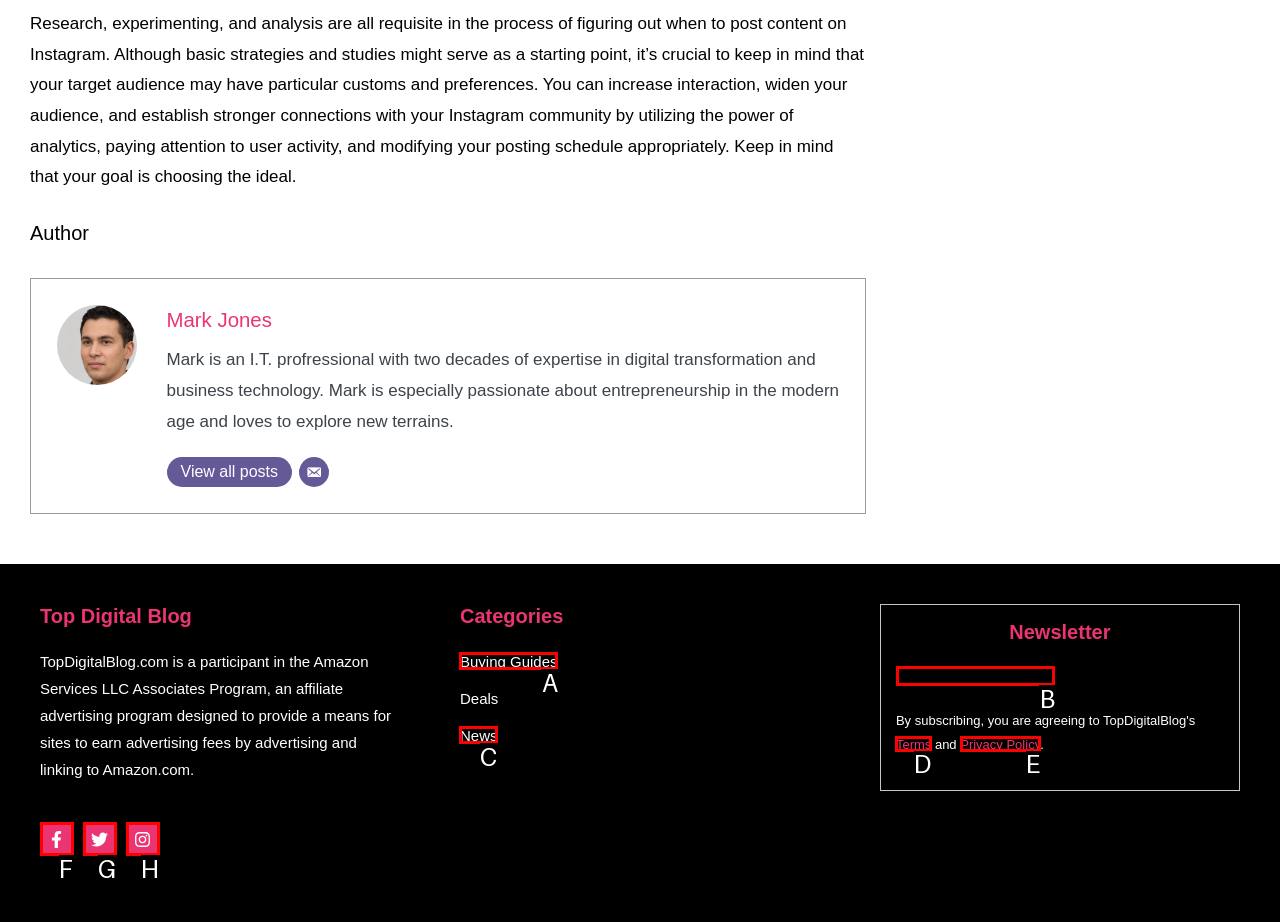Based on the task: Subscribe to newsletter, which UI element should be clicked? Answer with the letter that corresponds to the correct option from the choices given.

B